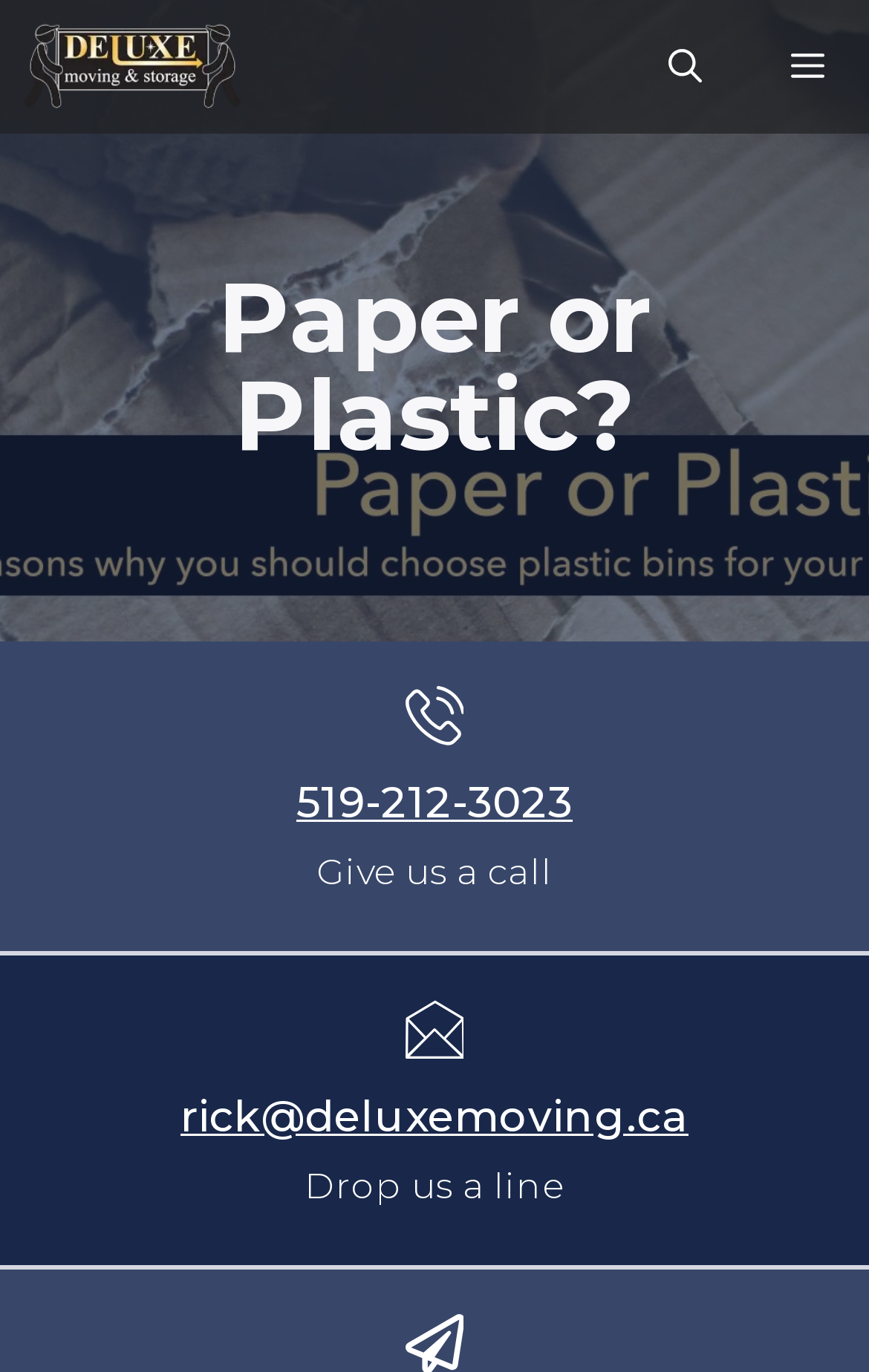What is the call-to-action for contacting the company?
Answer the question with detailed information derived from the image.

The webpage provides two call-to-actions for contacting the company: 'Give us a call' and 'Drop us a line', which are written in a prominent font and are accompanied by the contact methods.